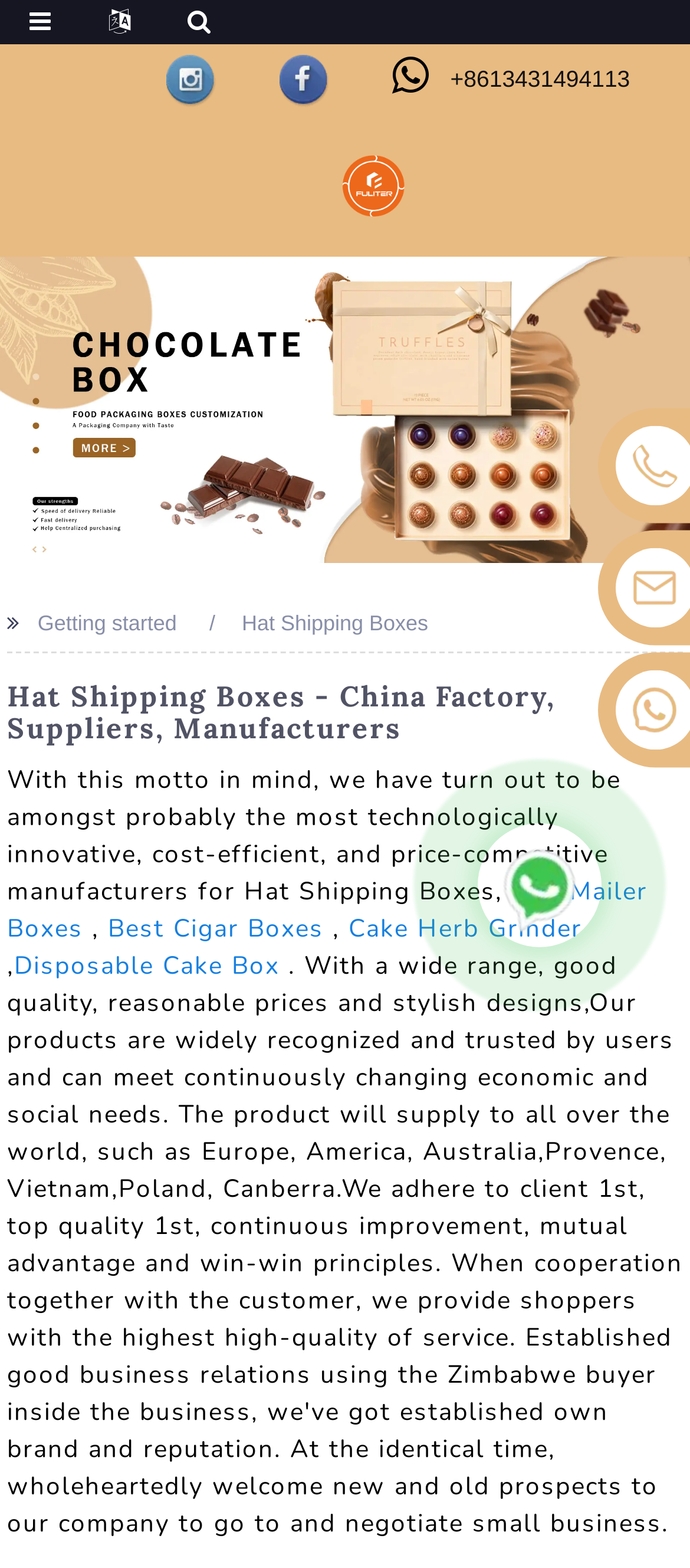Please identify the coordinates of the bounding box that should be clicked to fulfill this instruction: "Learn more about Cbd Mailer Boxes".

[0.01, 0.557, 0.938, 0.603]